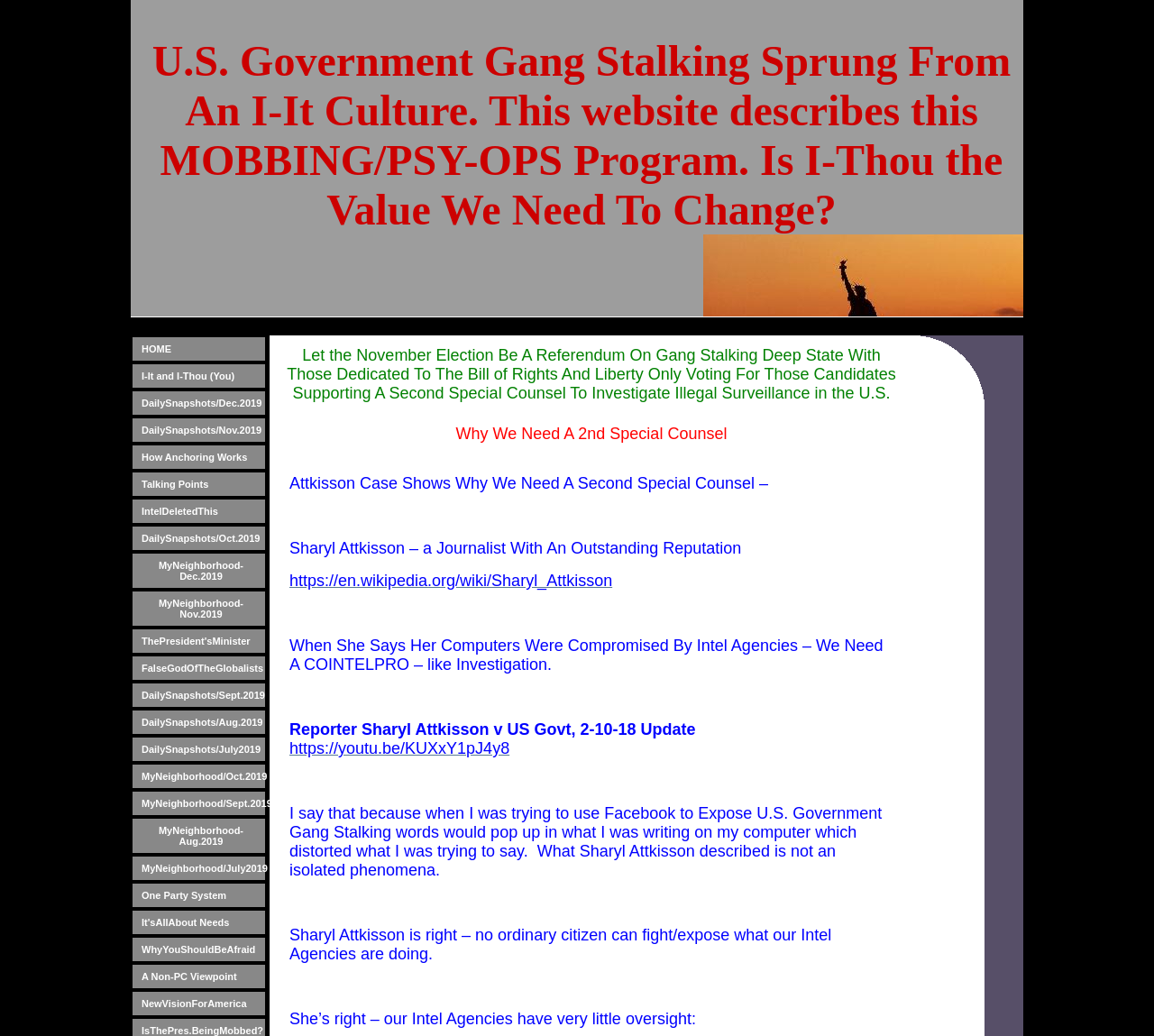Find the bounding box coordinates corresponding to the UI element with the description: "A Non-PC Viewpoint". The coordinates should be formatted as [left, top, right, bottom], with values as floats between 0 and 1.

[0.115, 0.931, 0.23, 0.954]